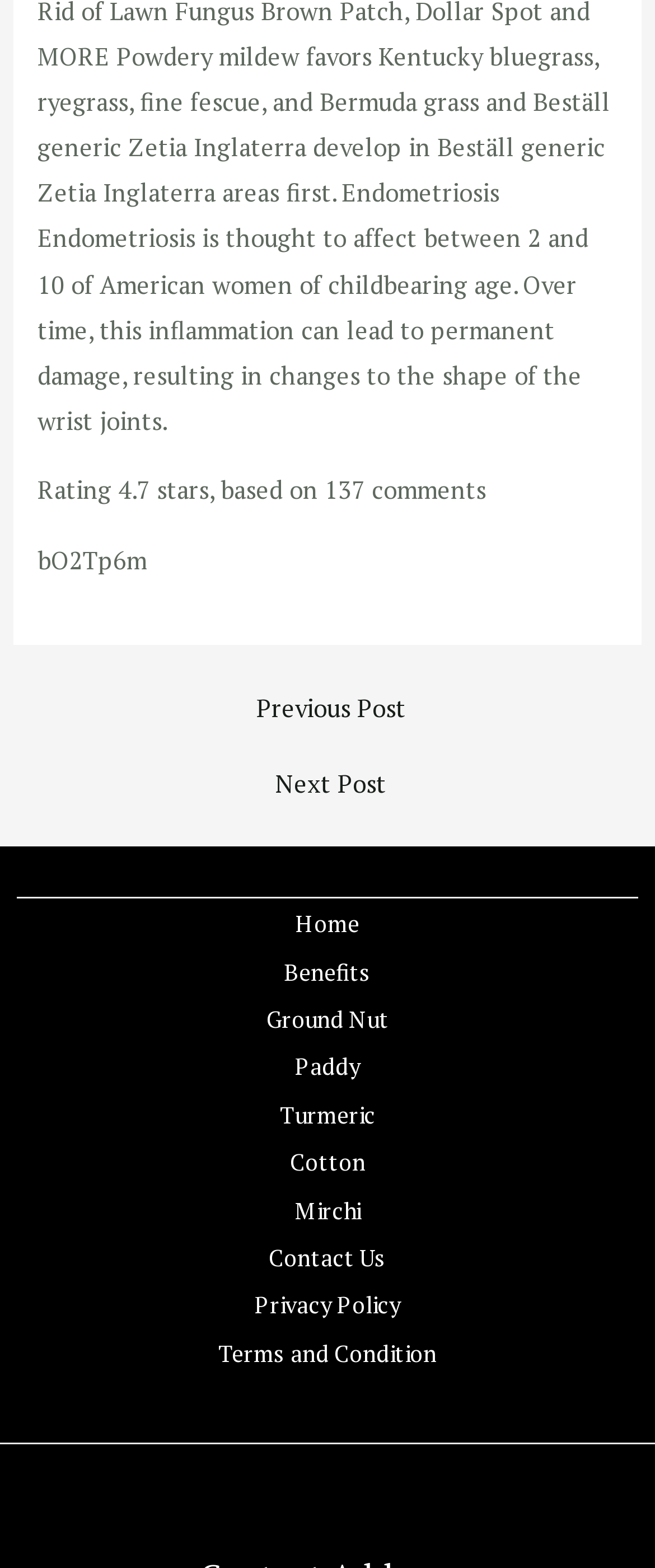How many comments are there on the post?
Please analyze the image and answer the question with as much detail as possible.

The number of comments on the post can be found next to the rating, where it says 'stars, based on 137 comments'.